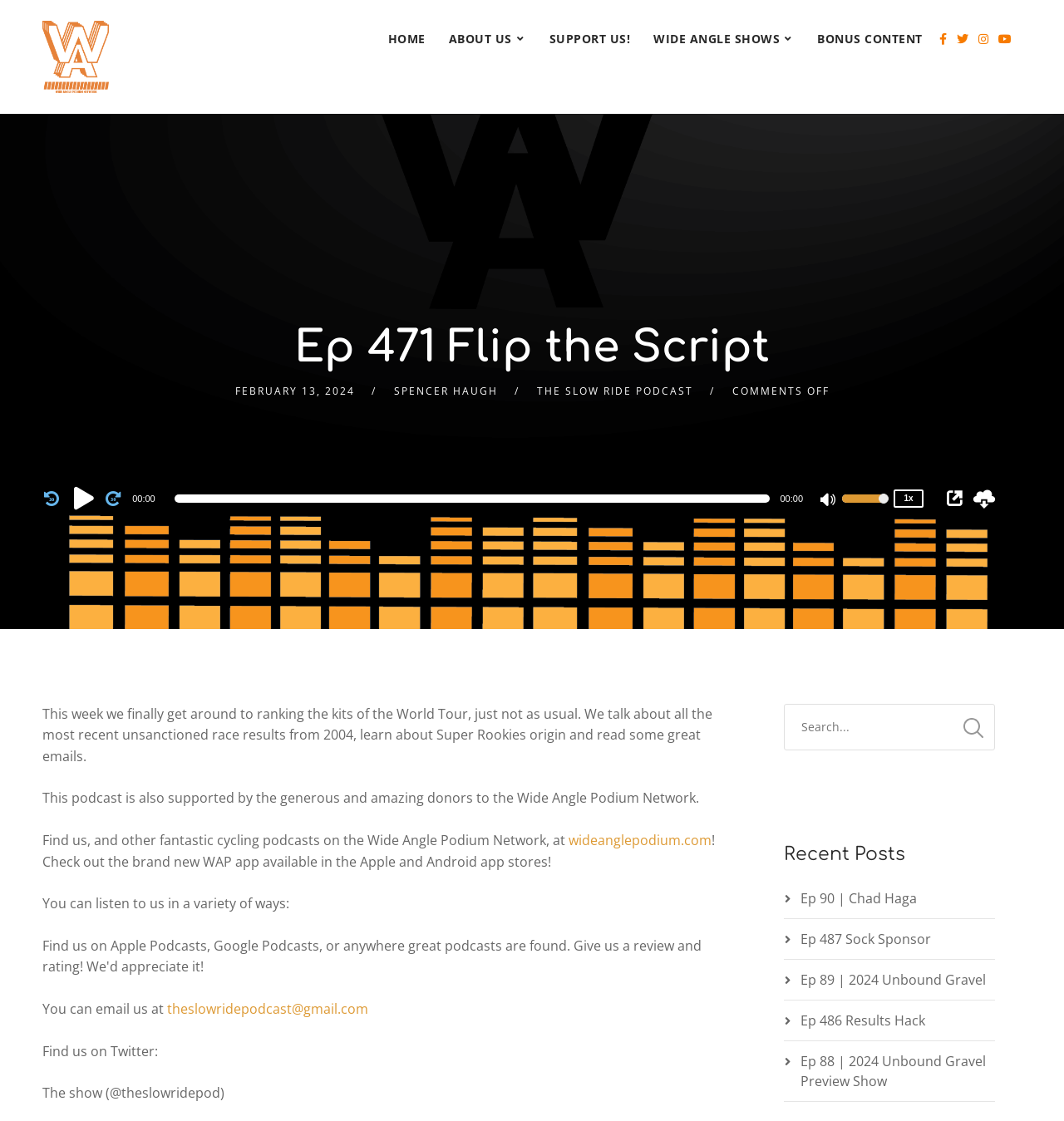What is the topic of the current episode?
Please look at the screenshot and answer in one word or a short phrase.

Ranking the kits of the World Tour